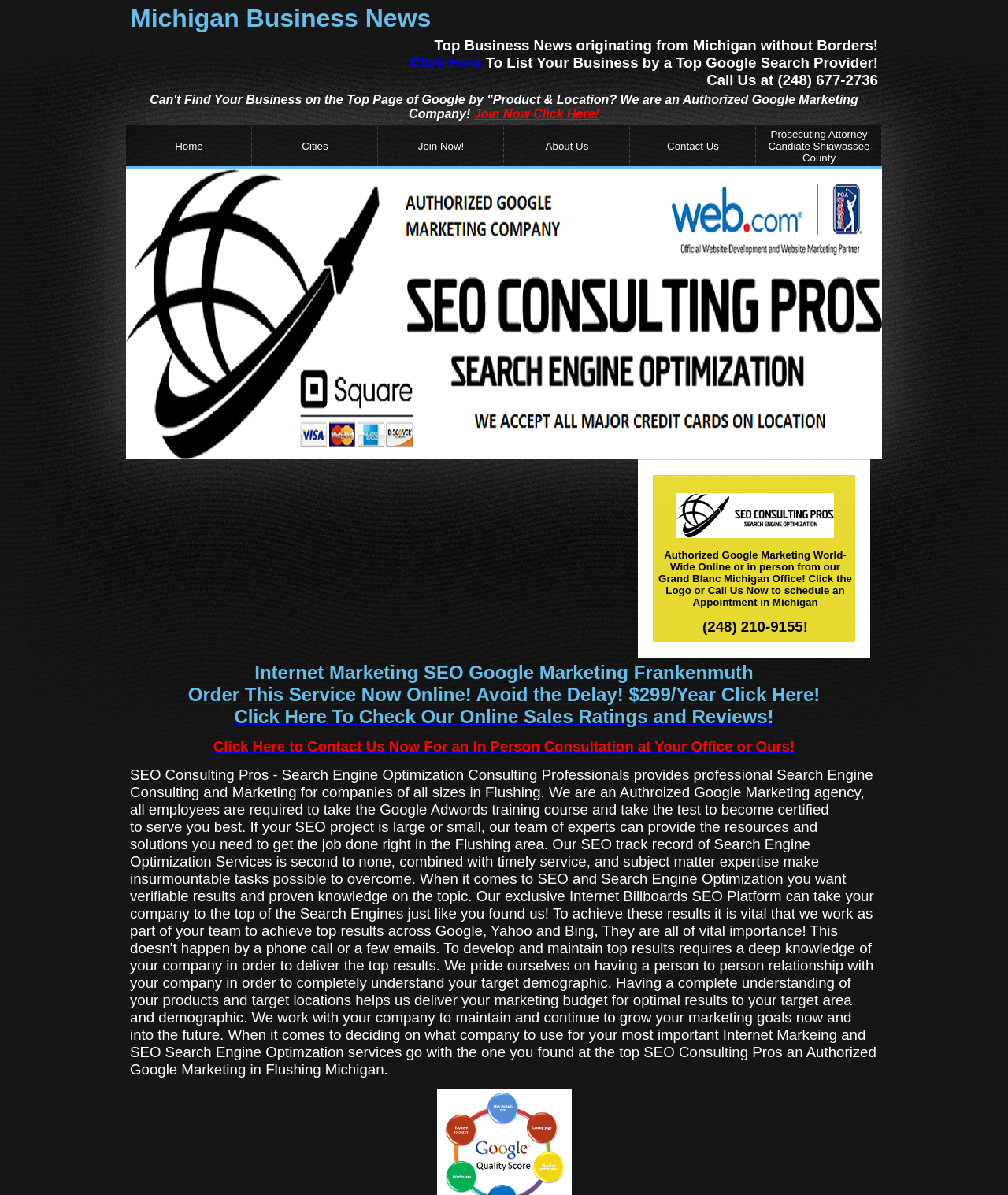Indicate the bounding box coordinates of the clickable region to achieve the following instruction: "Call the phone number for inquiry."

[0.701, 0.06, 0.871, 0.074]